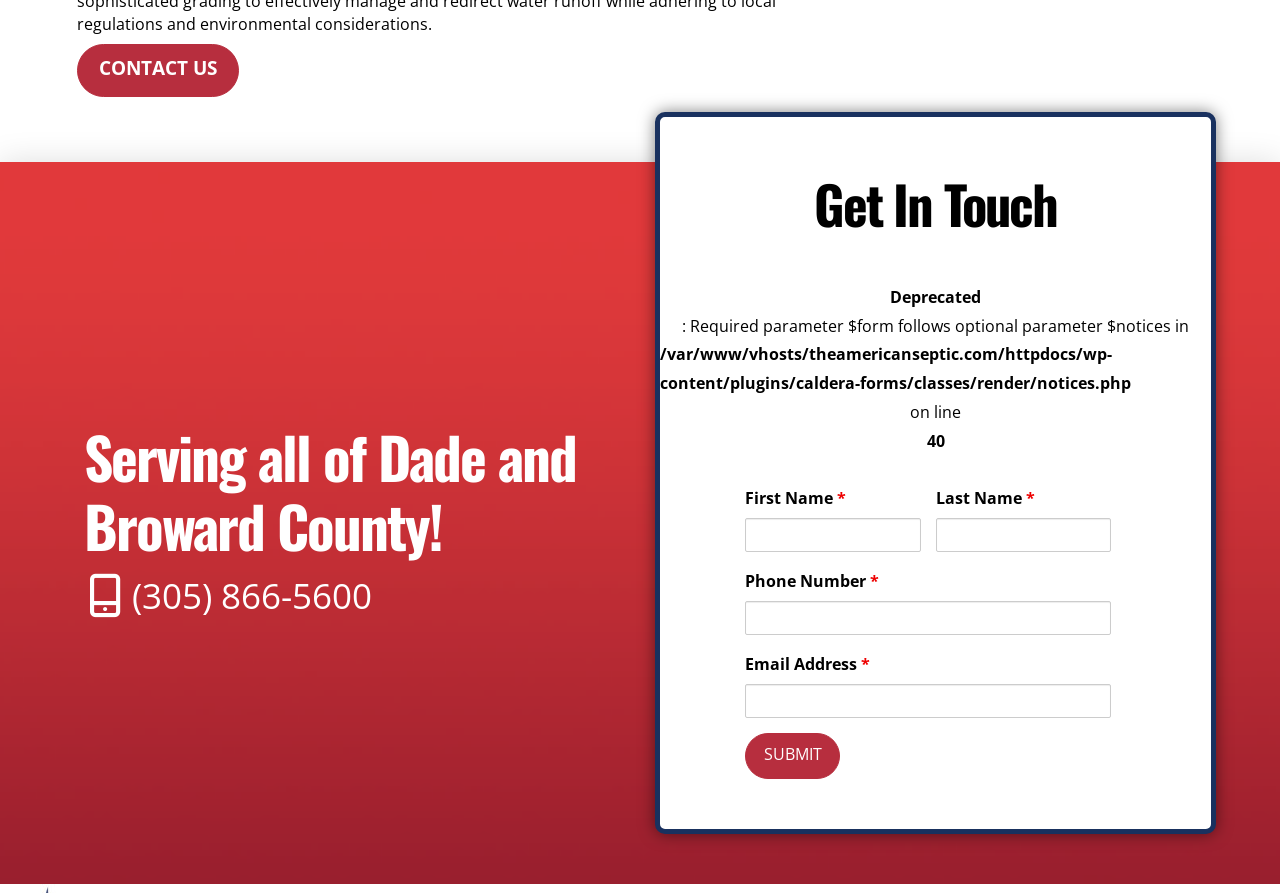Given the element description, predict the bounding box coordinates in the format (top-left x, top-left y, bottom-right x, bottom-right y), using floating point numbers between 0 and 1: name="fld_7908577" value="Submit"

[0.582, 0.82, 0.657, 0.873]